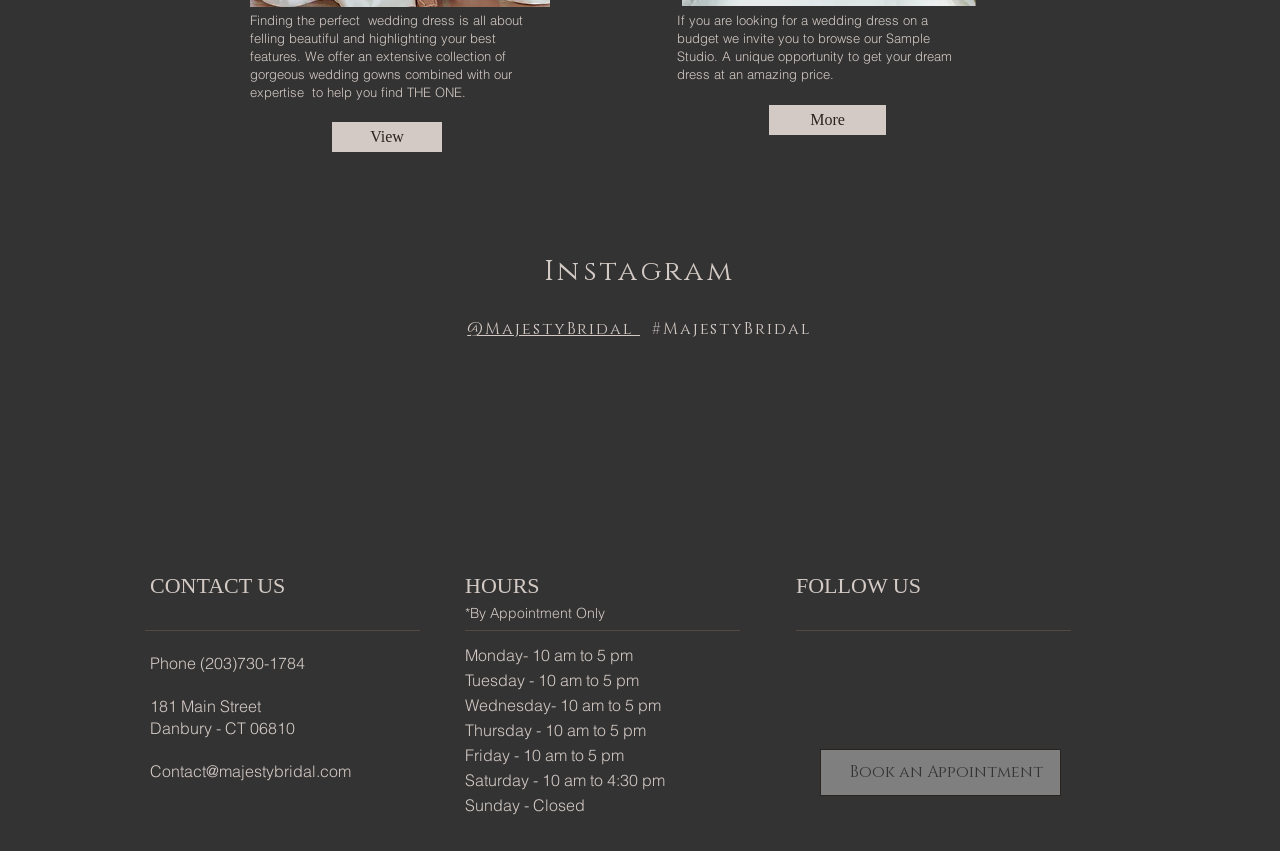Find the bounding box coordinates of the element I should click to carry out the following instruction: "Book an appointment".

[0.641, 0.88, 0.829, 0.935]